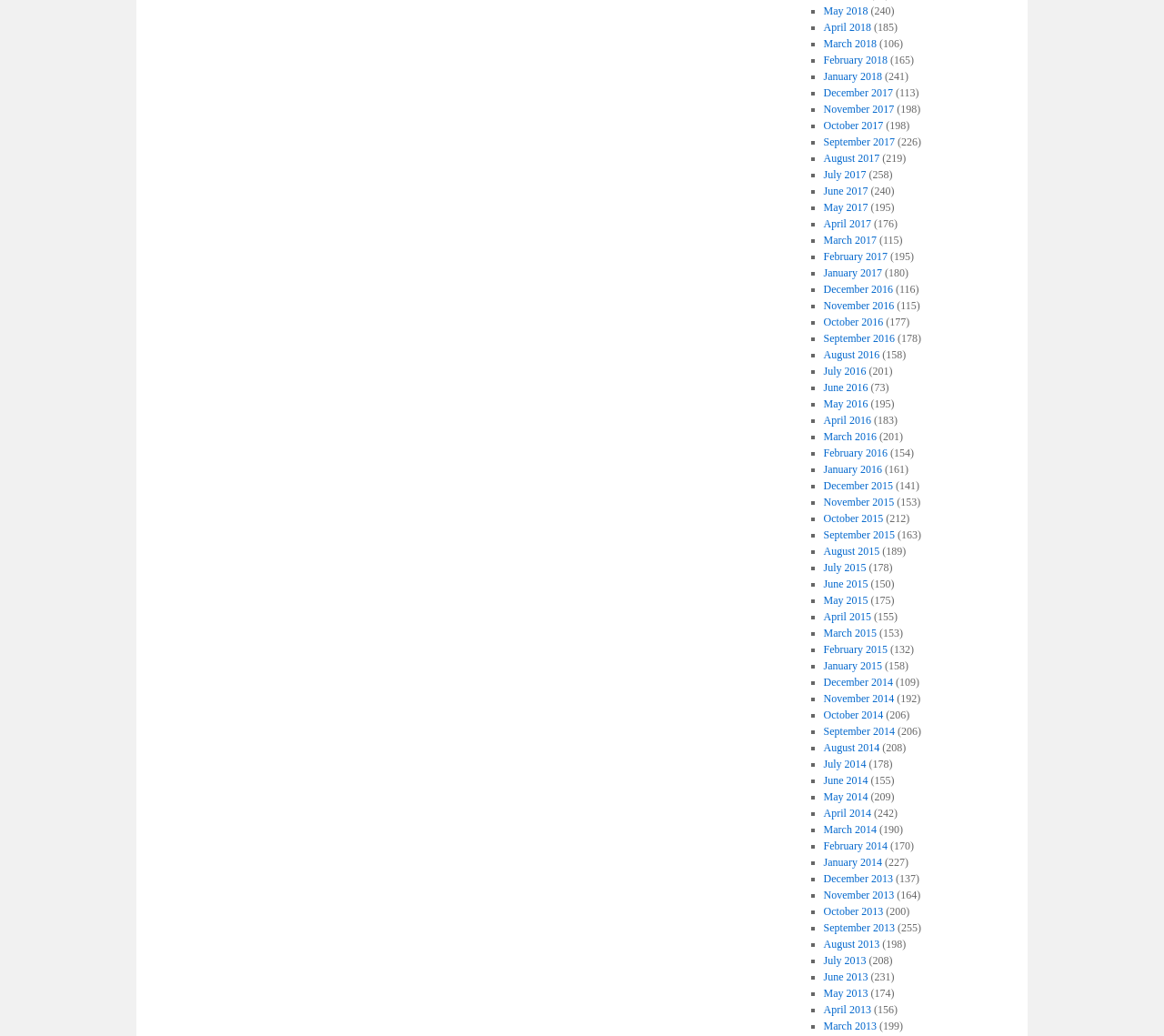What is the month with the lowest number in parentheses?
Respond with a short answer, either a single word or a phrase, based on the image.

73